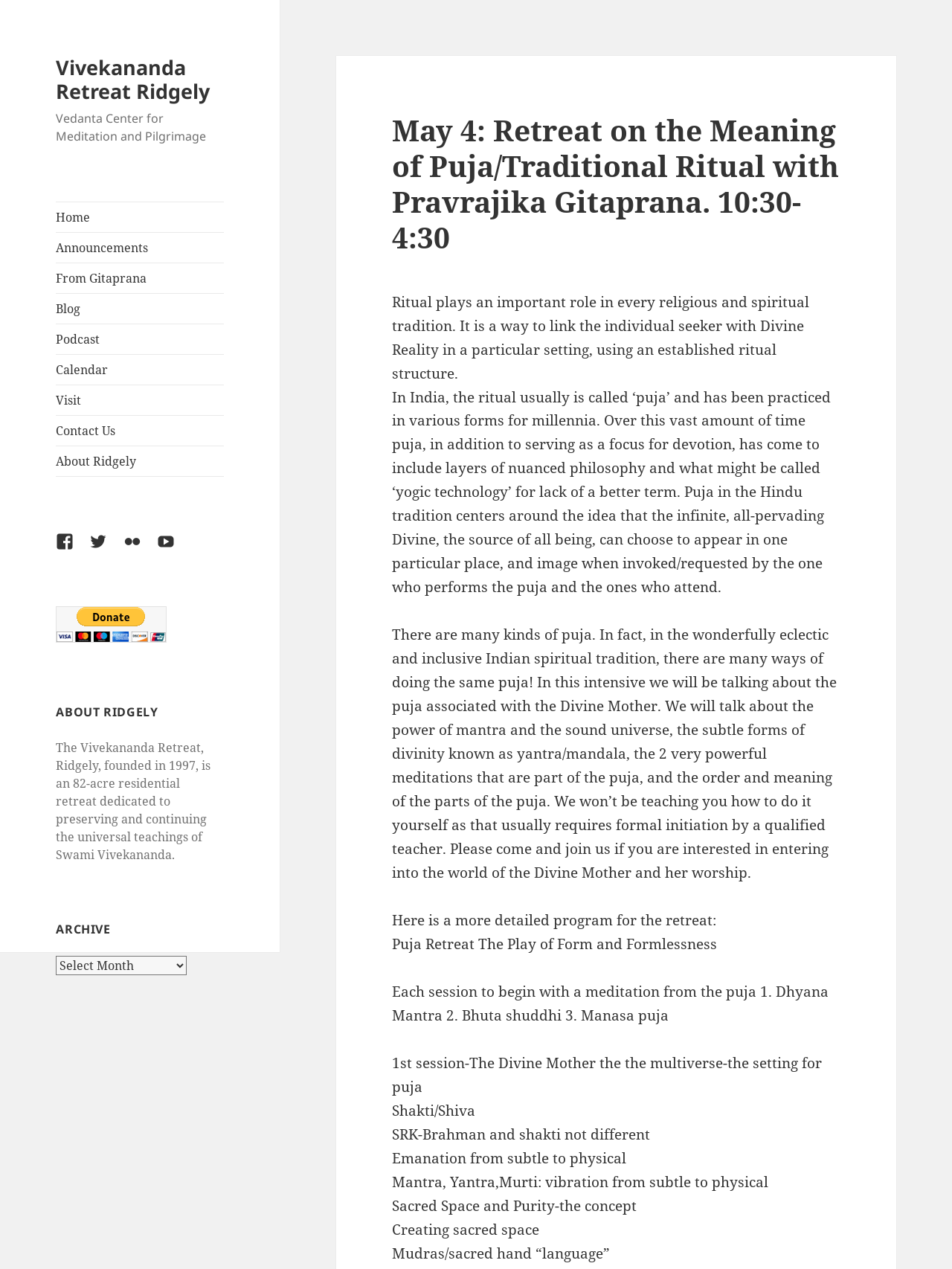What is the concept discussed in the 3rd session of the retreat?
Can you provide a detailed and comprehensive answer to the question?

I found the answer by reading the text '1st session-The Divine Mother the the multiverse-the setting for puja ... 3rd session-Sacred Space and Purity-the concept' which lists the topics of each session, and Sacred Space and Purity is the concept discussed in the 3rd session.